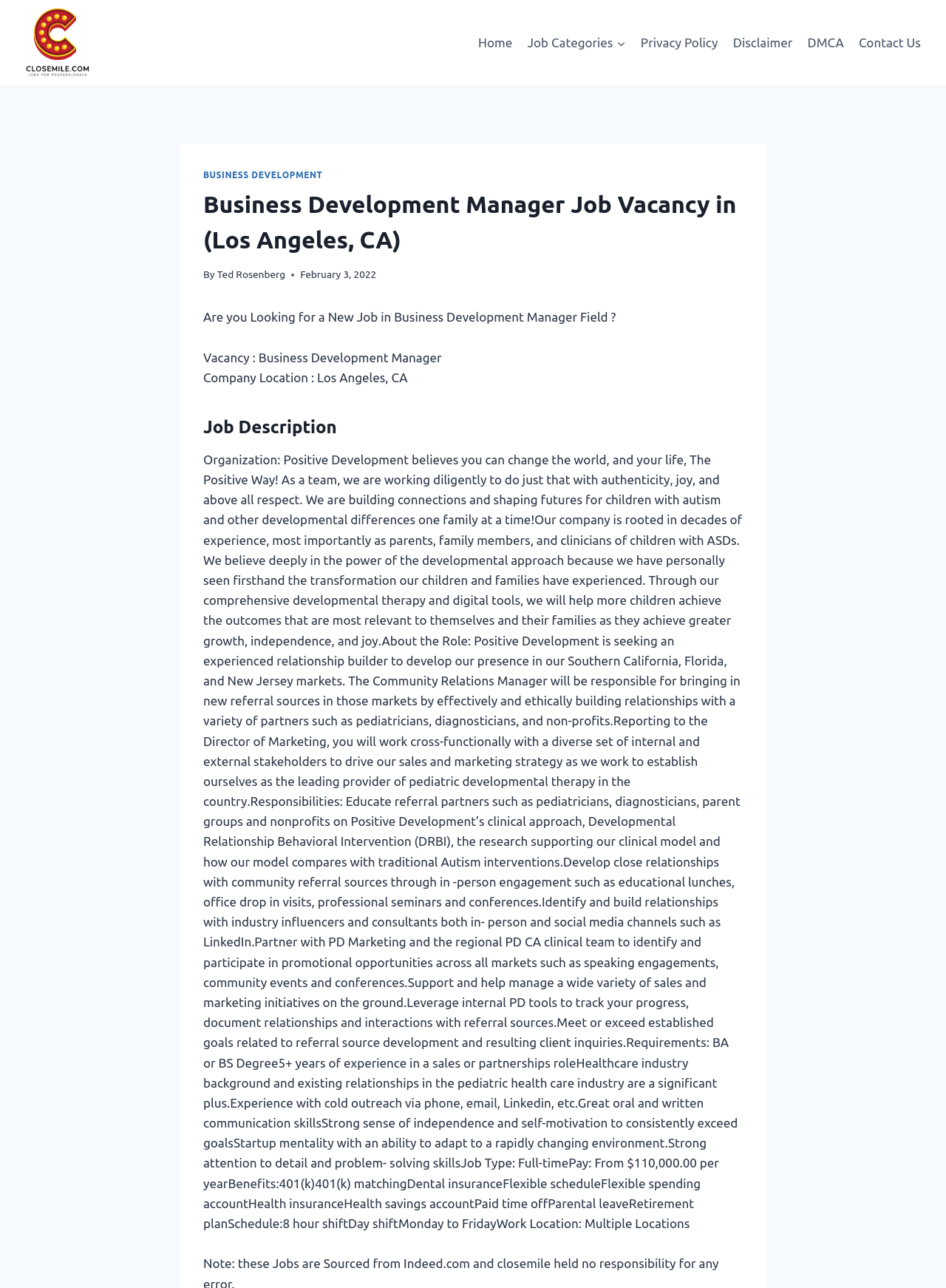Please find the bounding box coordinates in the format (top-left x, top-left y, bottom-right x, bottom-right y) for the given element description. Ensure the coordinates are floating point numbers between 0 and 1. Description: Home

[0.498, 0.019, 0.55, 0.047]